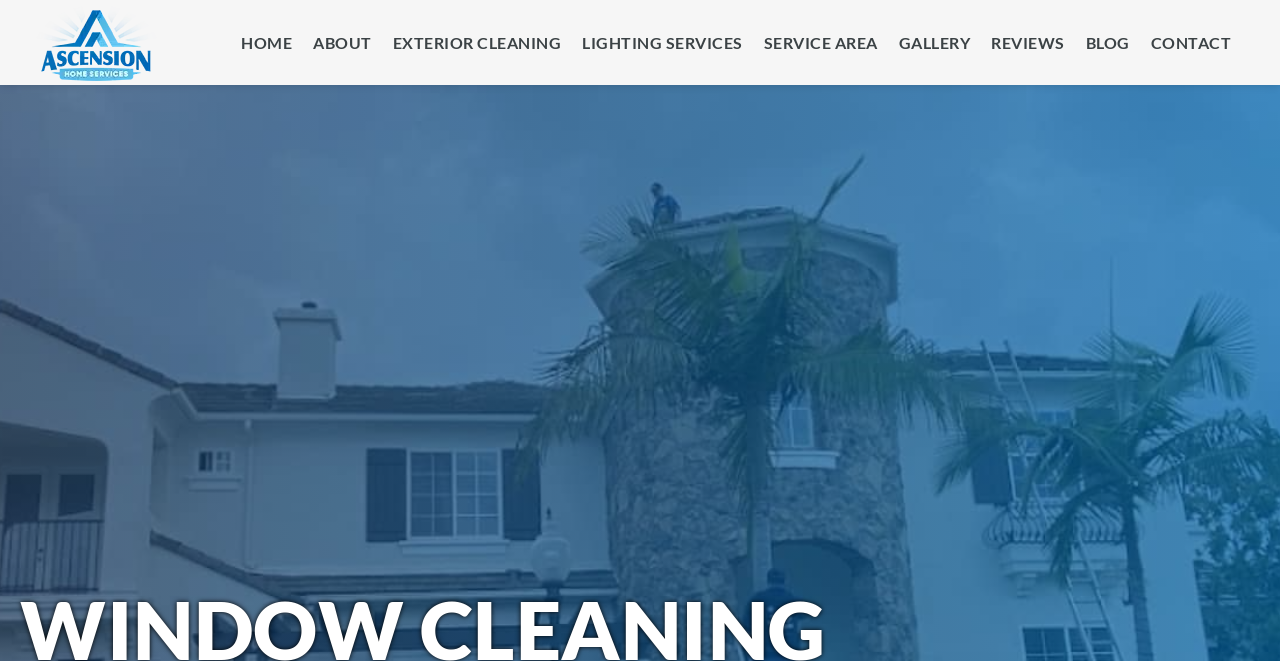What is the logo of the company?
Please give a detailed answer to the question using the information shown in the image.

I inferred this answer by looking at the image element with the description 'Ascension Home Services logo 121' which is a child element of the link 'Ascension Home Services logo 121'.